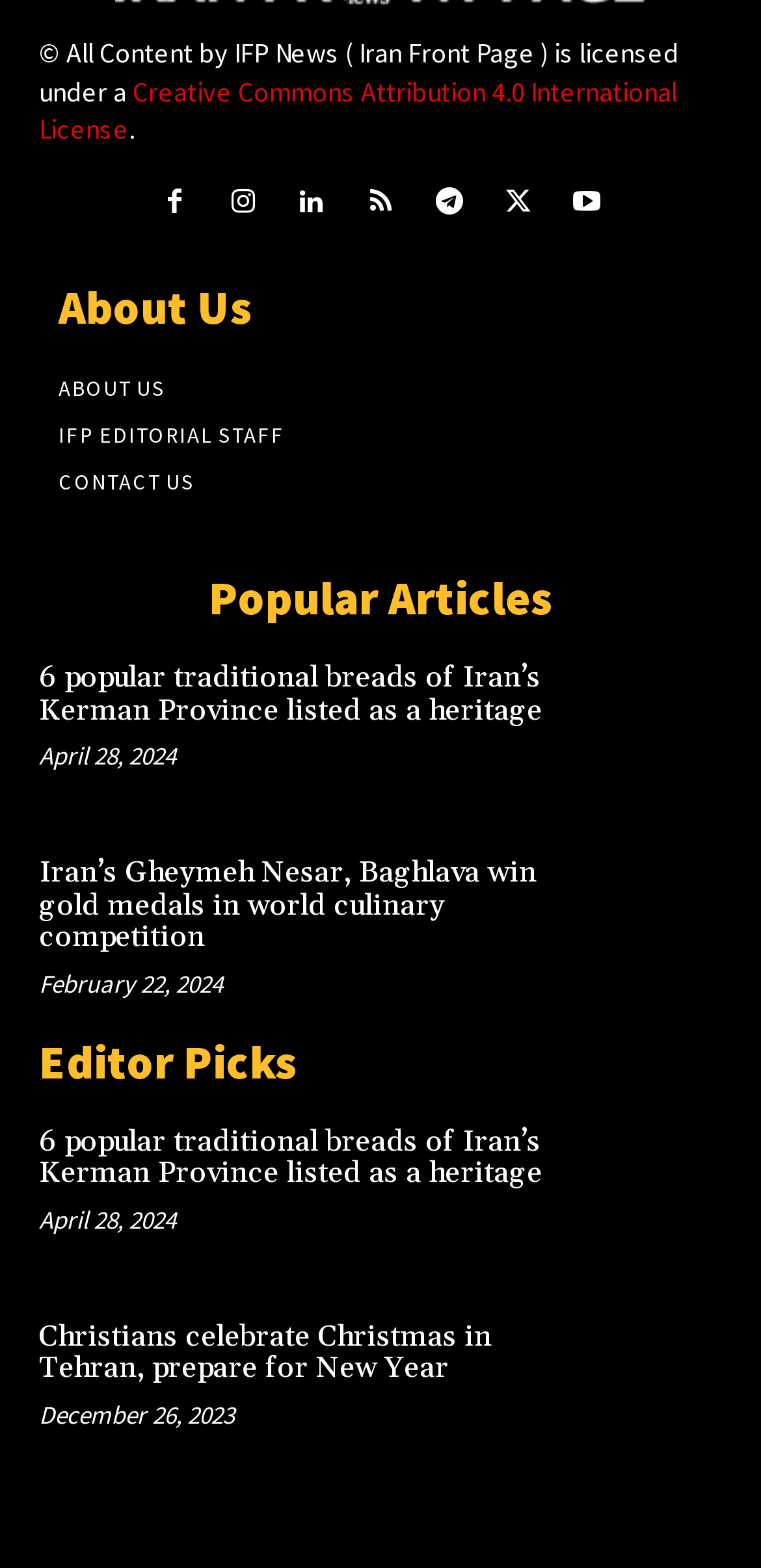What are the social media links available on the webpage?
Please provide an in-depth and detailed response to the question.

The social media links are located at the top of the webpage, represented by the link elements with Unicode characters '', '', '', '', '', and ''. These links are likely to be Facebook, Twitter, Instagram, LinkedIn, YouTube, and another social media platform, respectively.